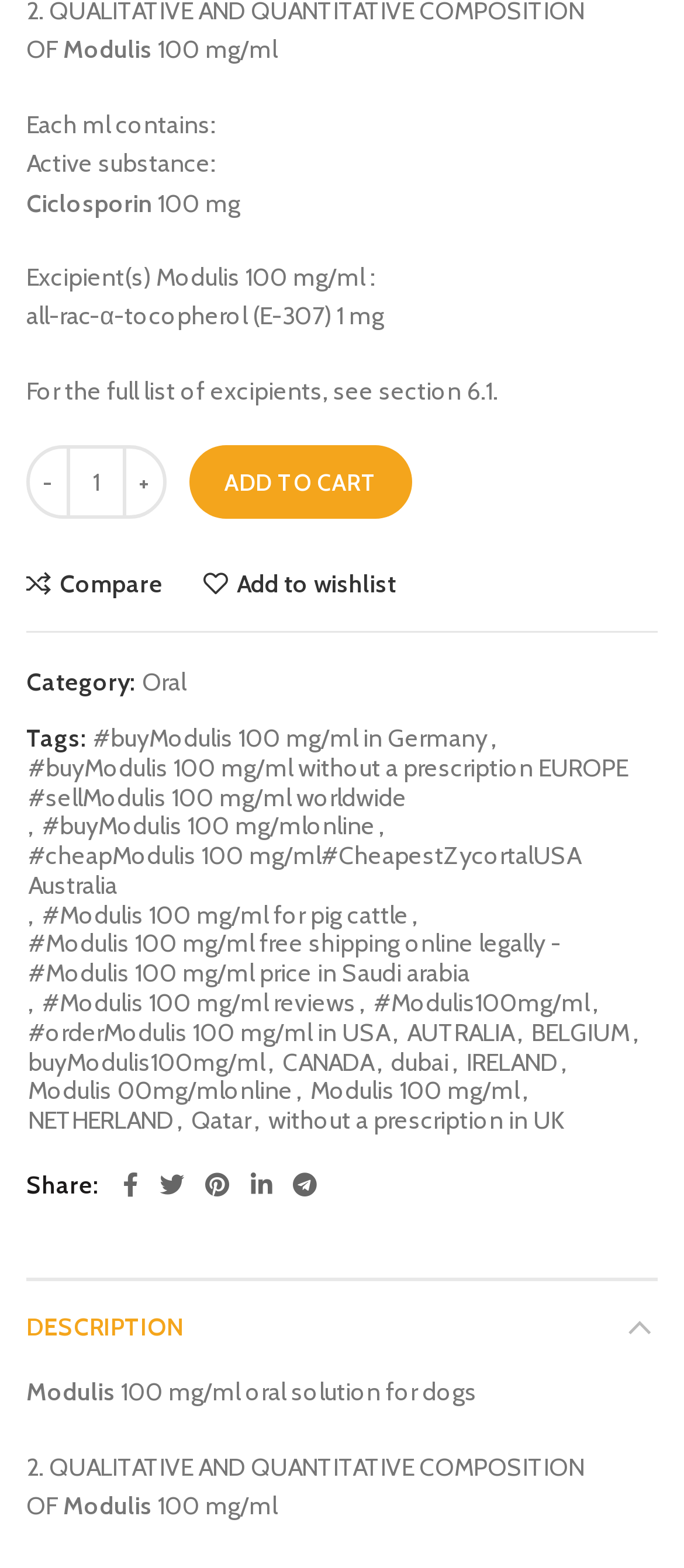Determine the bounding box coordinates of the element that should be clicked to execute the following command: "Click the '-' button".

[0.038, 0.284, 0.103, 0.331]